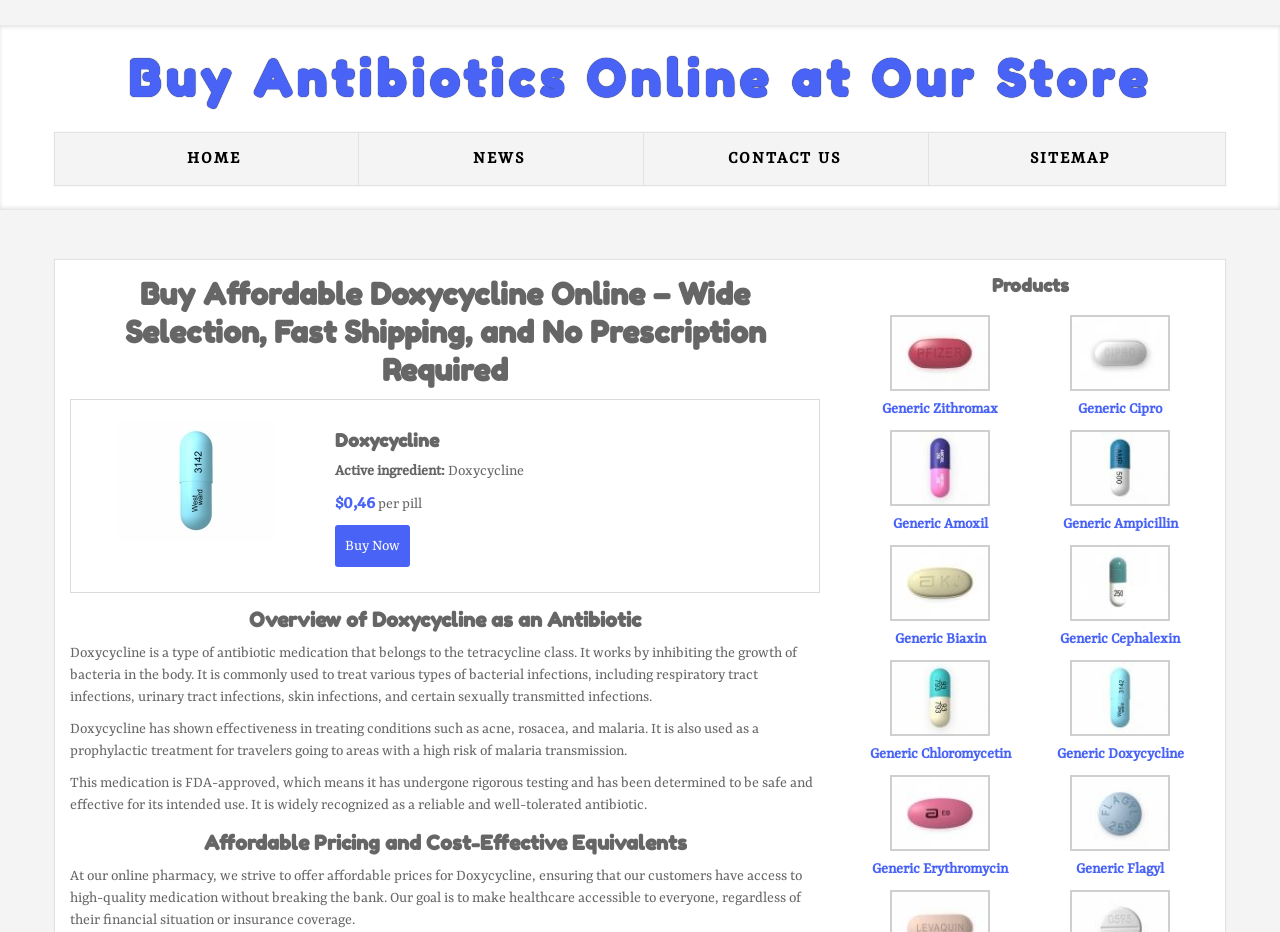Identify and provide the bounding box for the element described by: "News".

[0.277, 0.143, 0.503, 0.198]